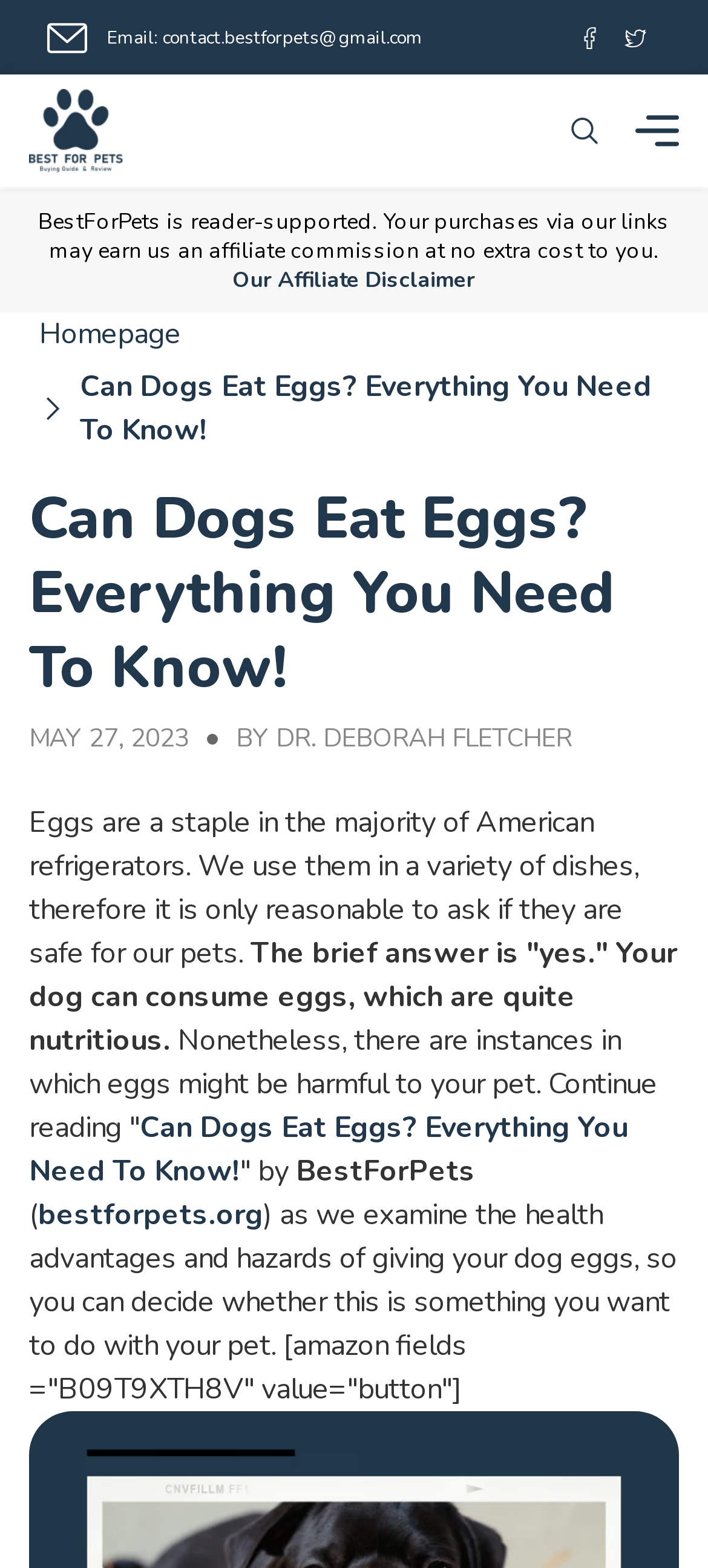Please find the bounding box coordinates of the element that must be clicked to perform the given instruction: "Search for something". The coordinates should be four float numbers from 0 to 1, i.e., [left, top, right, bottom].

[0.782, 0.064, 0.867, 0.103]